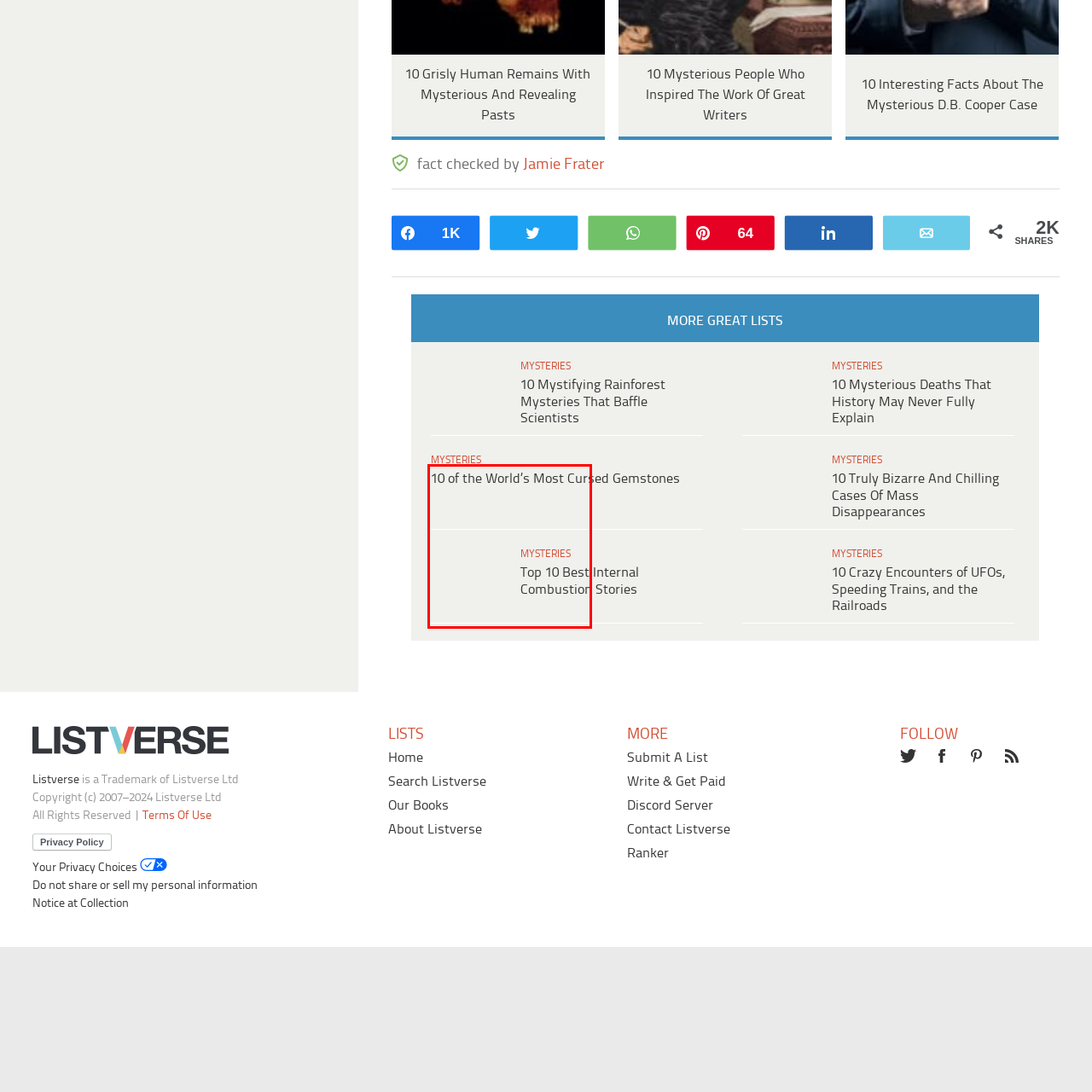What is the intersection of topics that the content promises to engage?
Observe the image within the red bounding box and respond to the question with a detailed answer, relying on the image for information.

The content promises to engage readers who are fascinated by the intersection of history and the eerie phenomena that surround certain items throughout time, as mentioned in the caption.